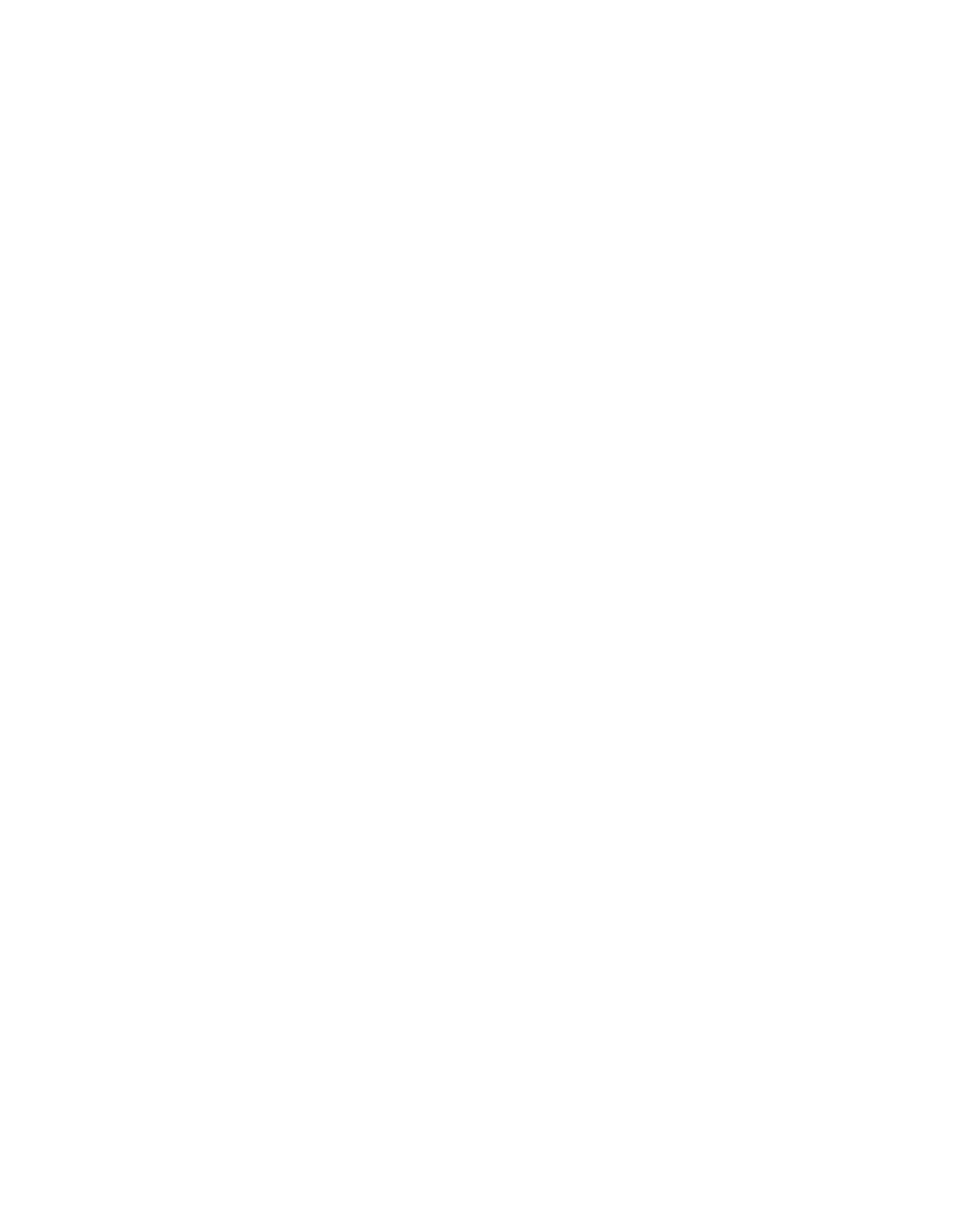Identify the bounding box coordinates for the element you need to click to achieve the following task: "View Careers". The coordinates must be four float values ranging from 0 to 1, formatted as [left, top, right, bottom].

[0.417, 0.598, 0.583, 0.646]